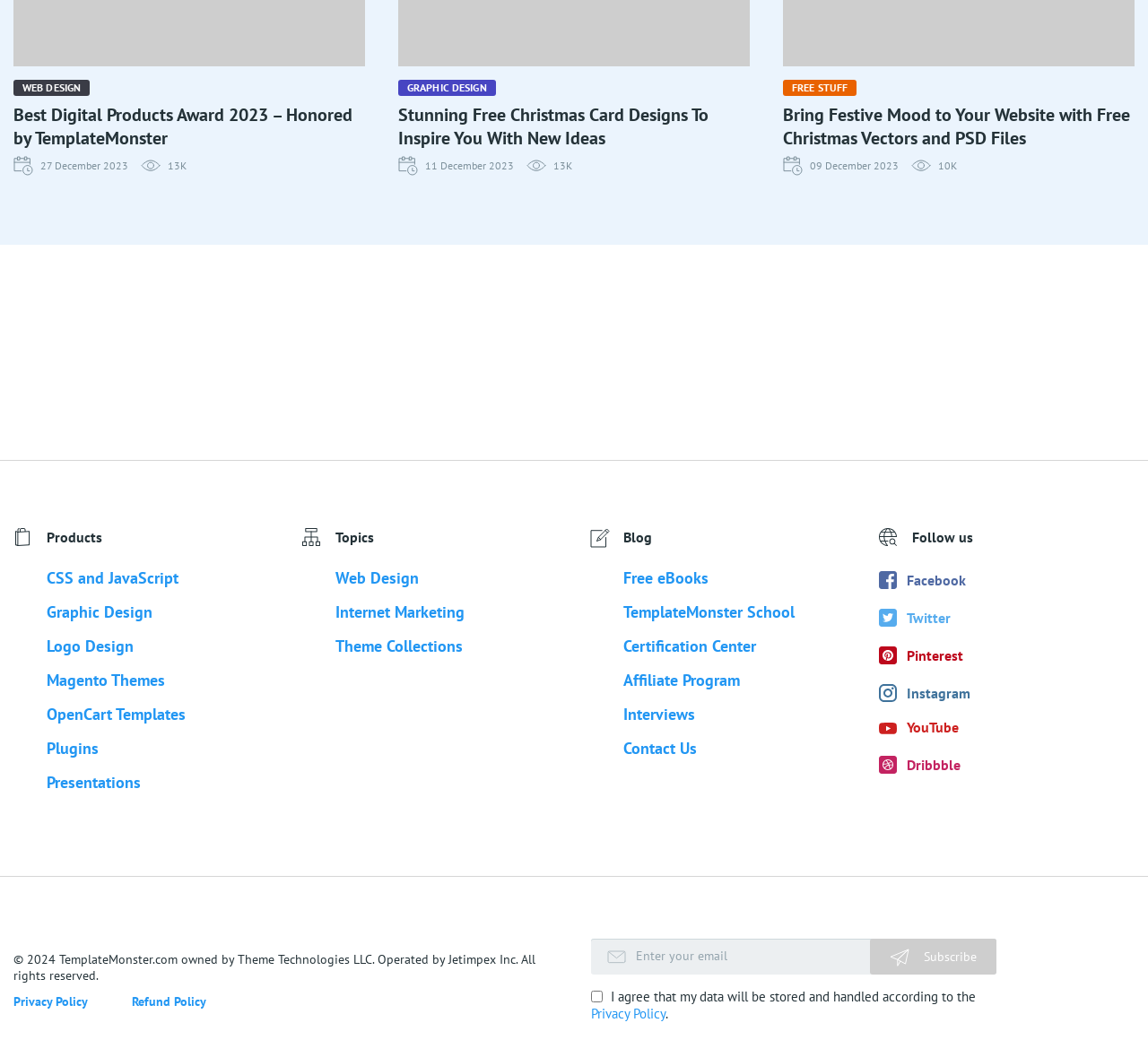Can you find the bounding box coordinates for the element that needs to be clicked to execute this instruction: "Click on WEB DESIGN"? The coordinates should be given as four float numbers between 0 and 1, i.e., [left, top, right, bottom].

[0.012, 0.077, 0.078, 0.092]